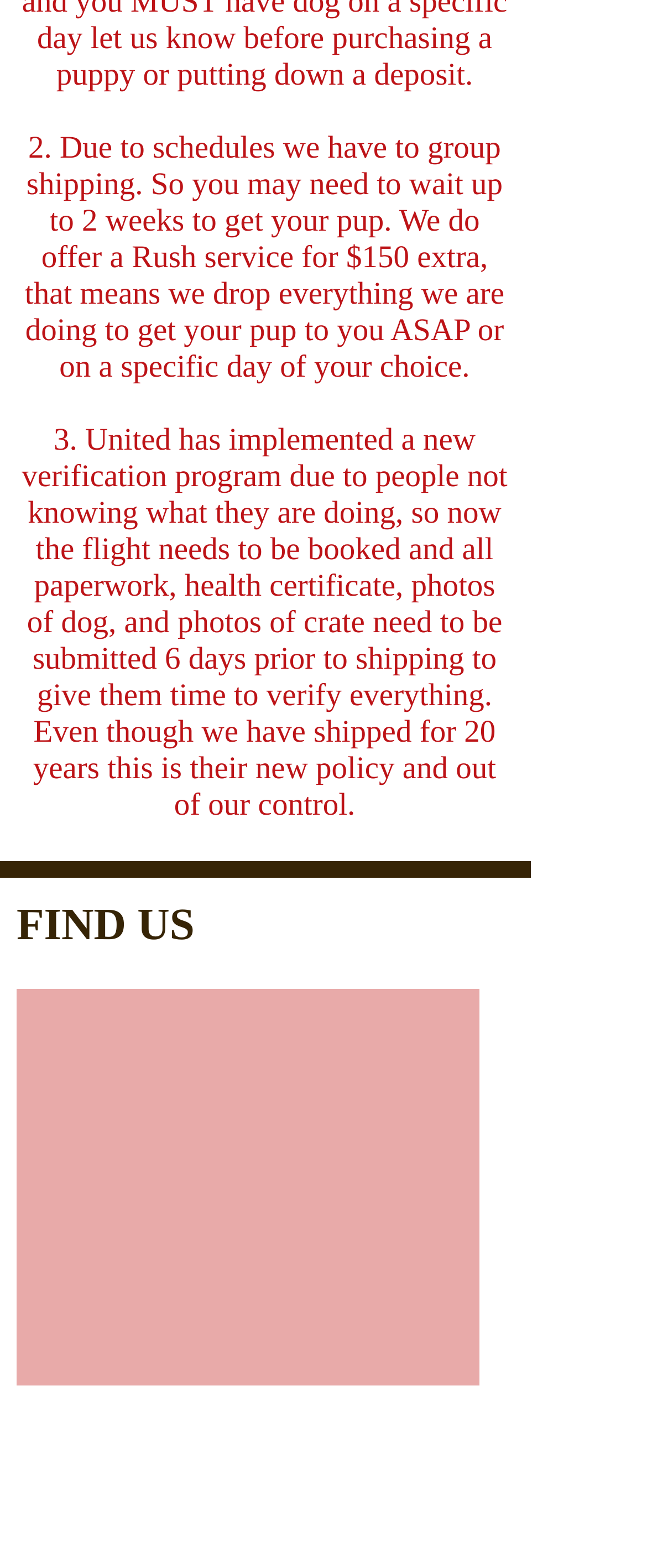Using the provided element description "parent_node: FIND​ US", determine the bounding box coordinates of the UI element.

[0.026, 0.63, 0.741, 0.883]